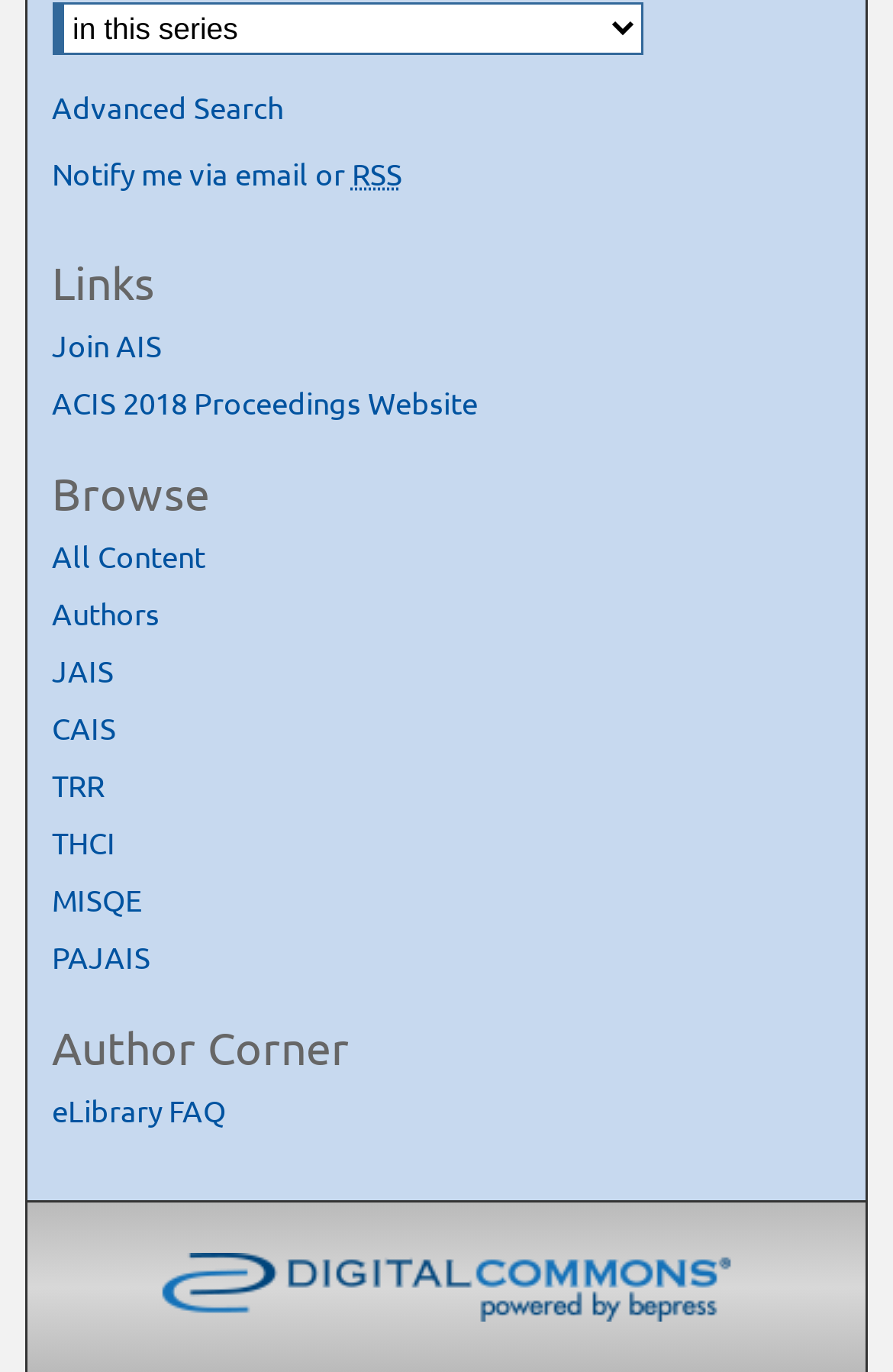Locate the bounding box coordinates of the element that needs to be clicked to carry out the instruction: "Click on Advanced Search". The coordinates should be given as four float numbers ranging from 0 to 1, i.e., [left, top, right, bottom].

[0.058, 0.01, 0.317, 0.039]